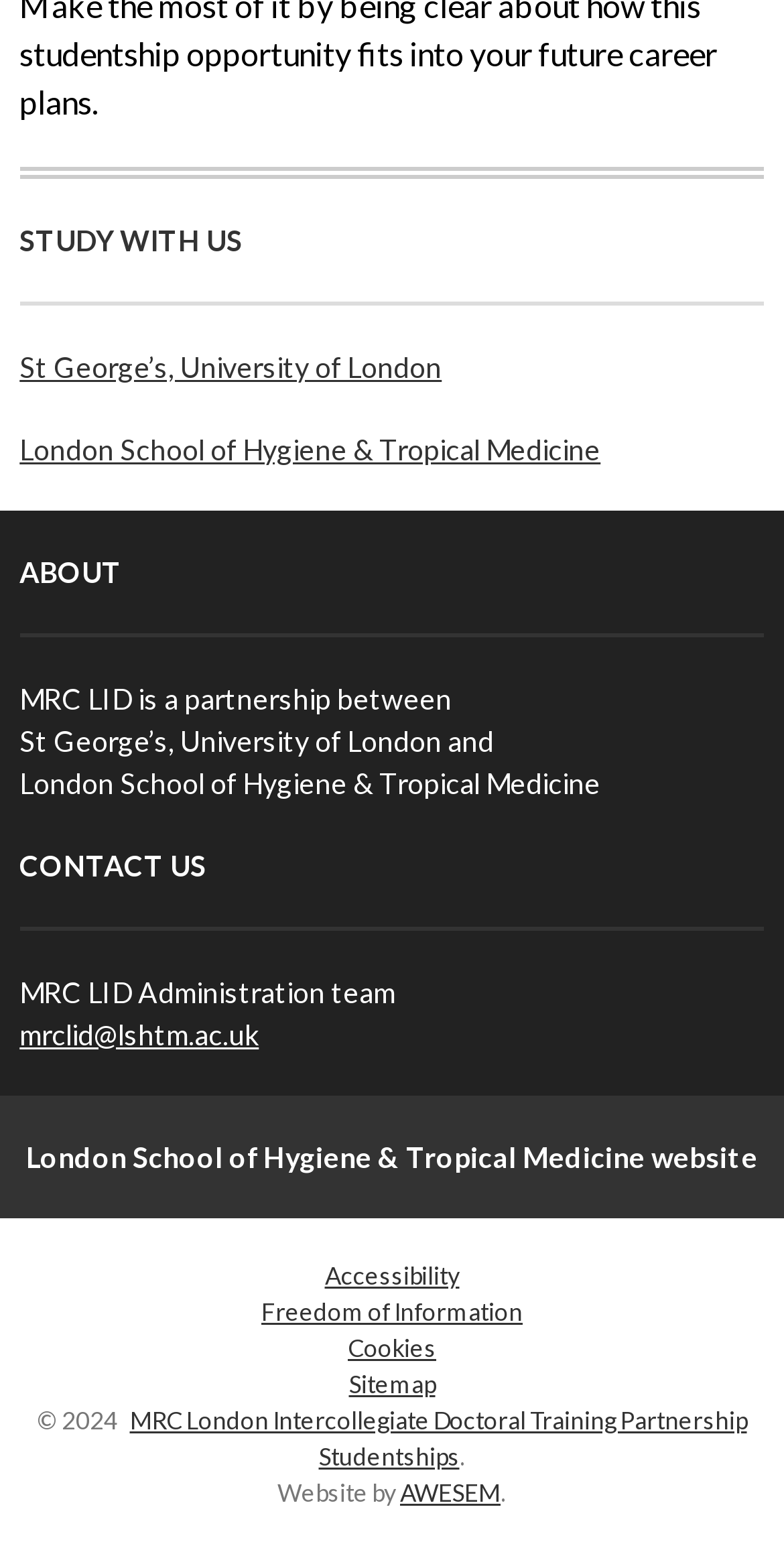Please determine the bounding box coordinates of the section I need to click to accomplish this instruction: "Call the phone number".

None